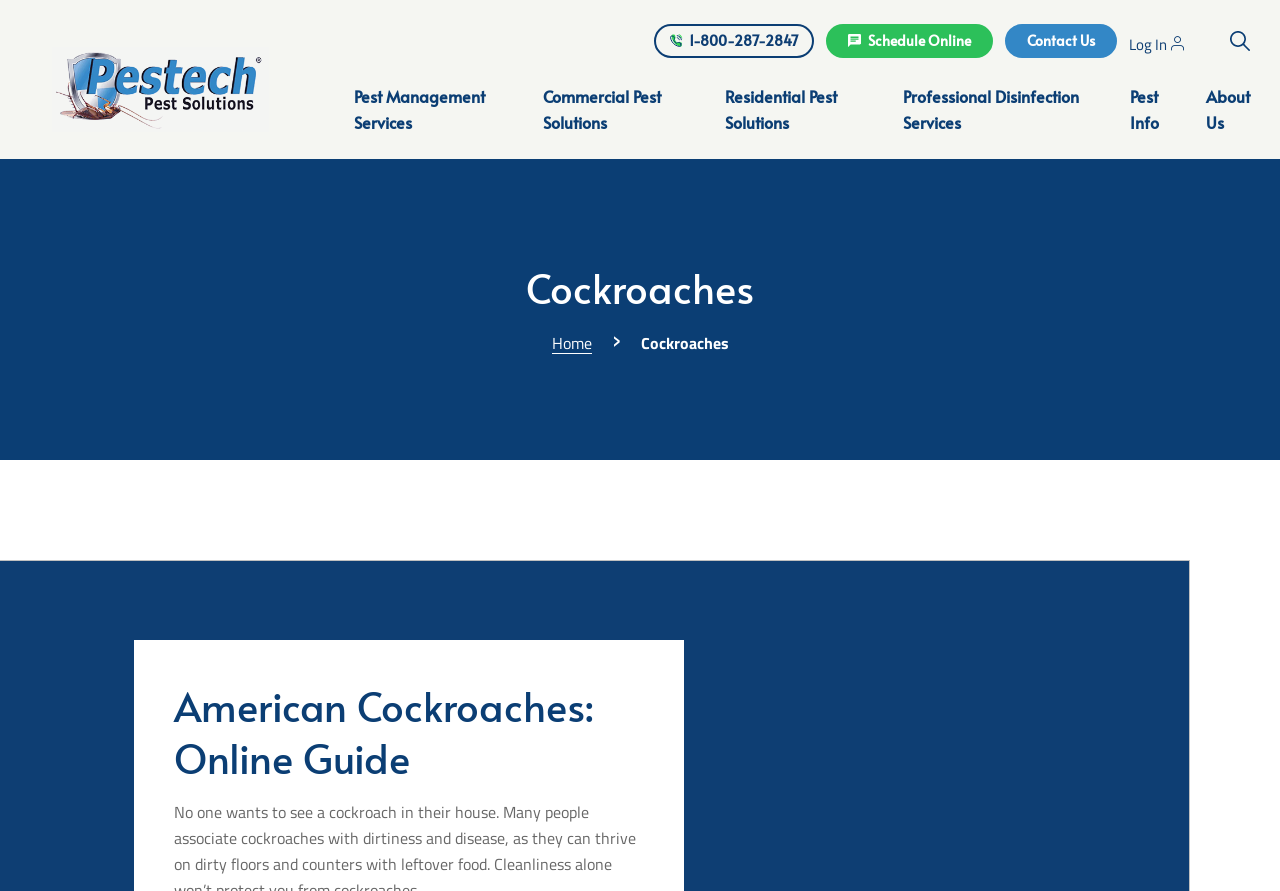Elaborate on the webpage's design and content in a detailed caption.

The webpage is about cockroaches and pest management services. At the top, there is a navigation bar with several links, including "Pest Management Services", "Commercial Pest Solutions", "Residential Pest Solutions", "Professional Disinfection Services", "Pest Info", and "About Us". On the right side of the navigation bar, there is a search button.

Below the navigation bar, there is a large heading that reads "Cockroaches". To the right of the heading, there is a link to the "Home" page, followed by a "›" symbol. 

The main content of the page is focused on American cockroaches, with a heading that reads "American Cockroaches: Online Guide". This section likely provides detailed information about American cockroaches.

At the very top of the page, there are additional links, including a phone number "1-800-287-2847", "Schedule Online", "Contact Us", and "Log In" with an icon.